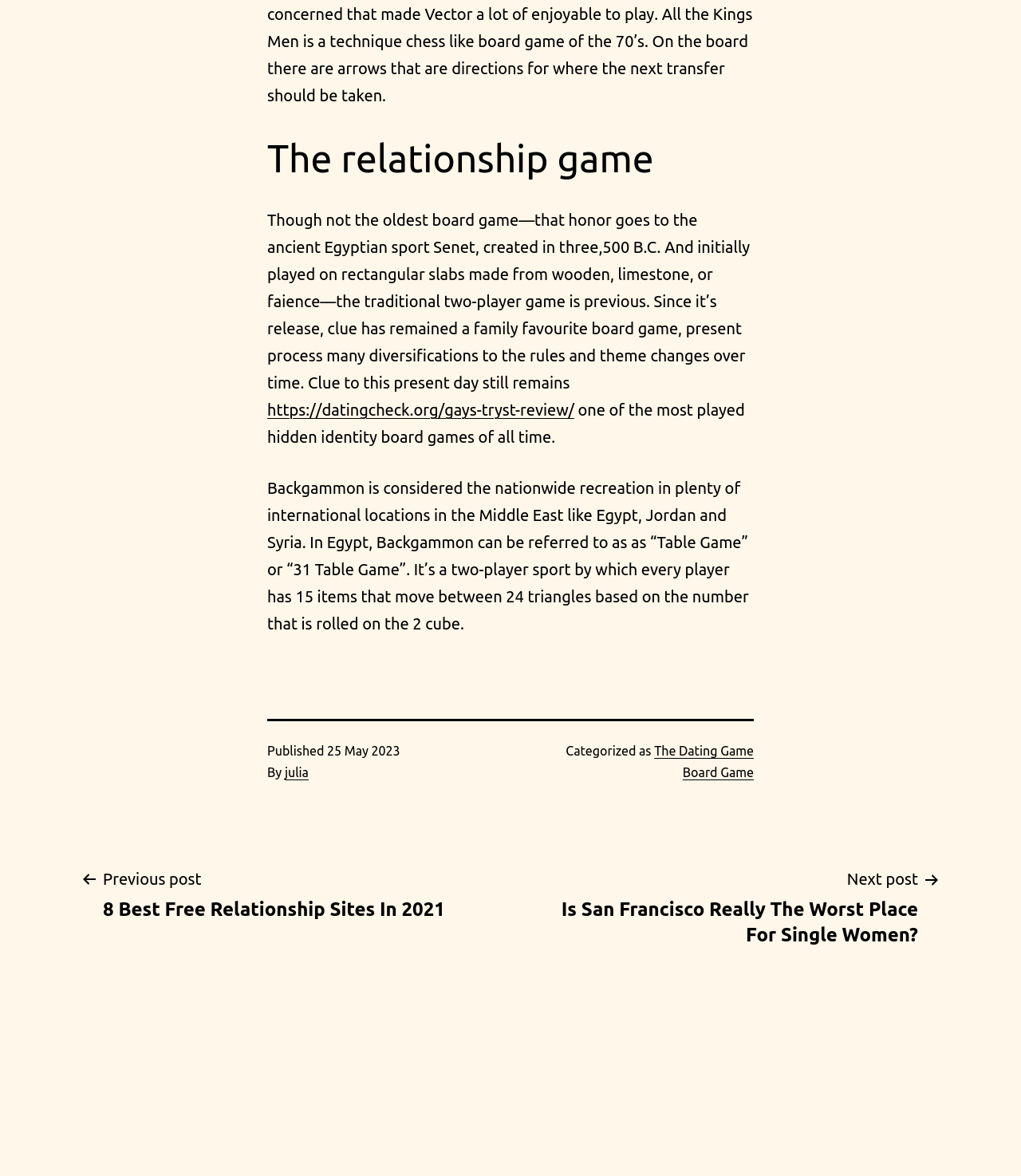Find the bounding box of the web element that fits this description: "The Dating Game Board Game".

[0.641, 0.632, 0.738, 0.663]